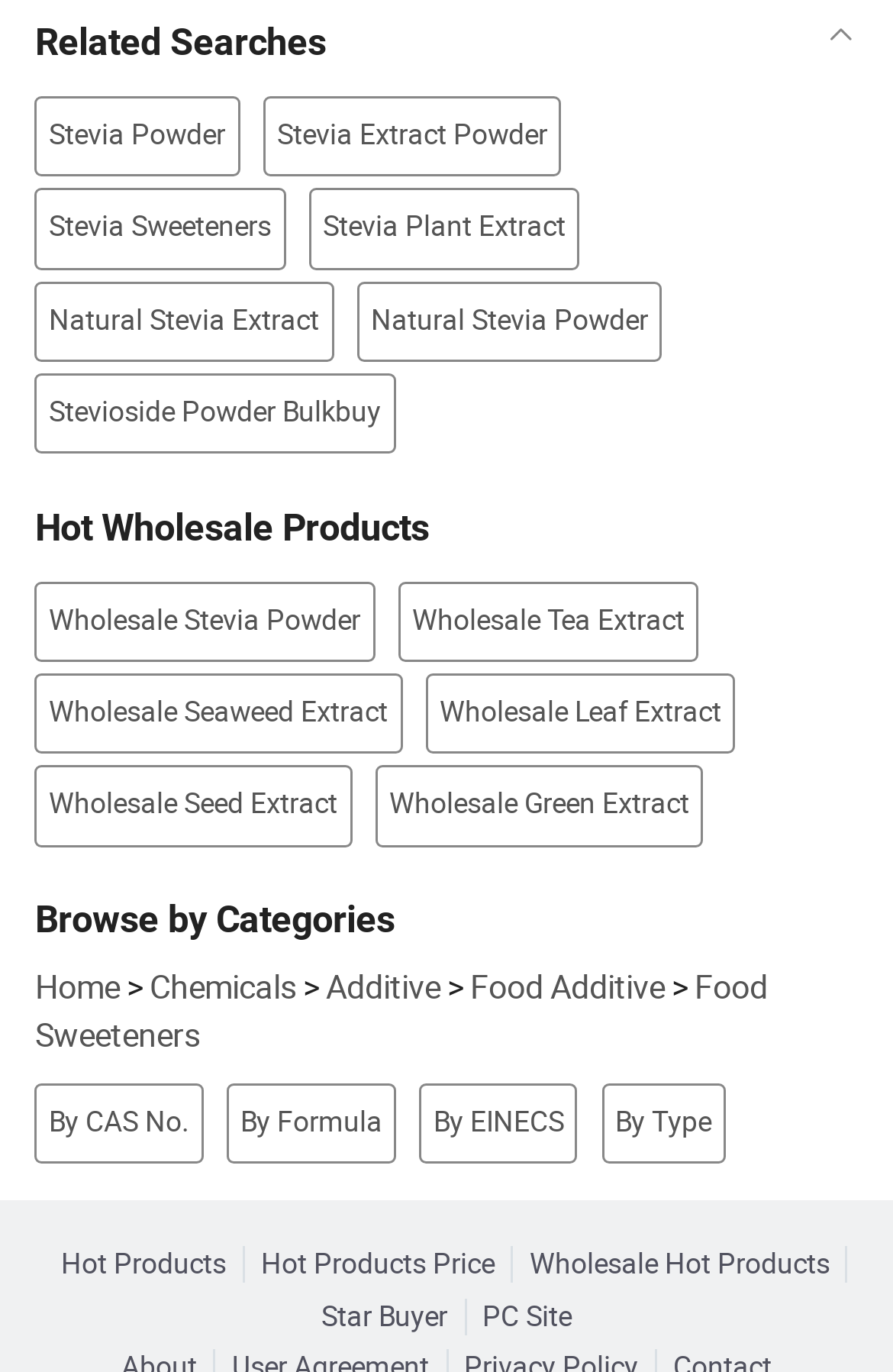Please identify the bounding box coordinates for the region that you need to click to follow this instruction: "Go to Food Sweeteners".

[0.039, 0.702, 0.86, 0.77]